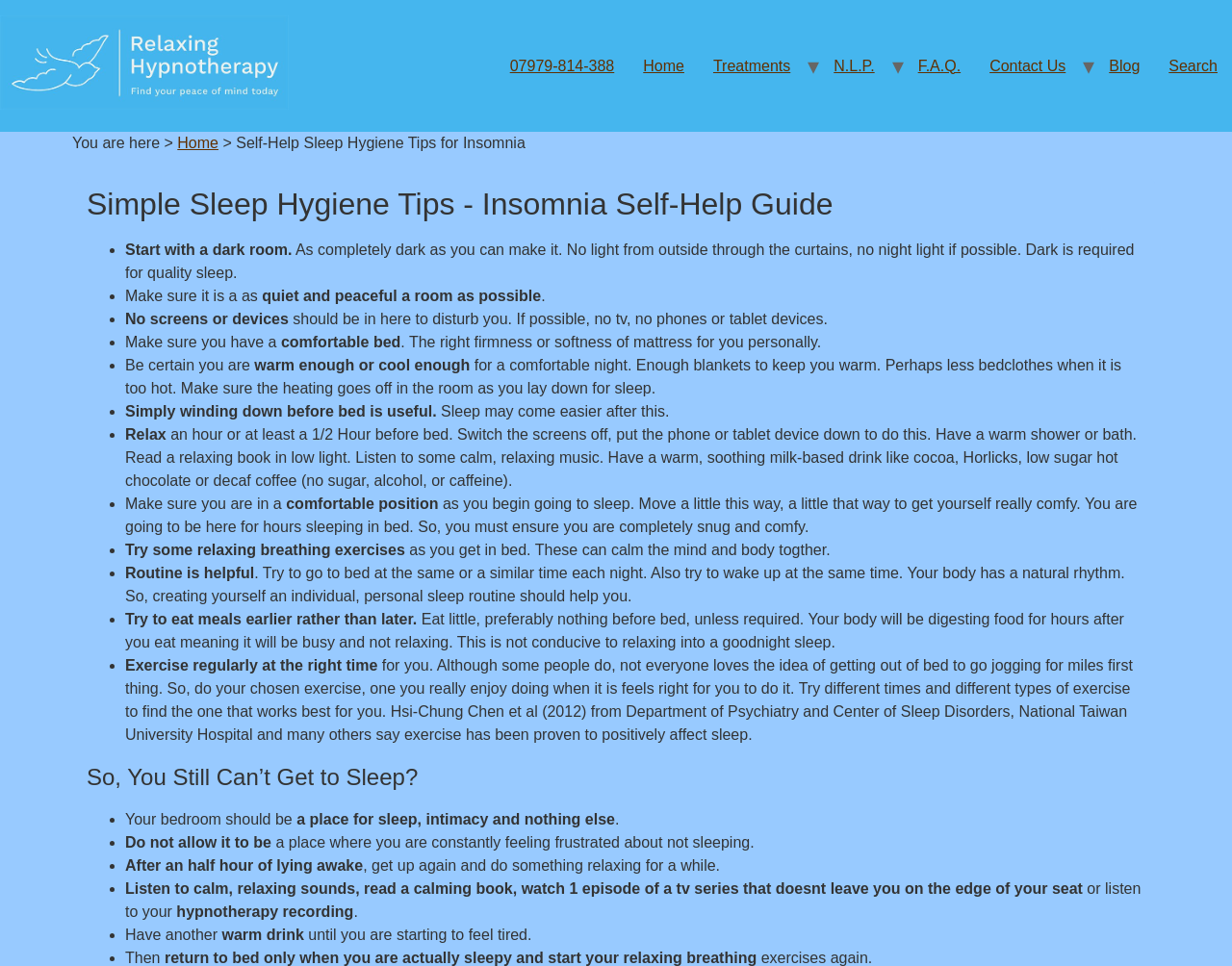Determine the main heading of the webpage and generate its text.

Simple Sleep Hygiene Tips - Insomnia Self-Help Guide